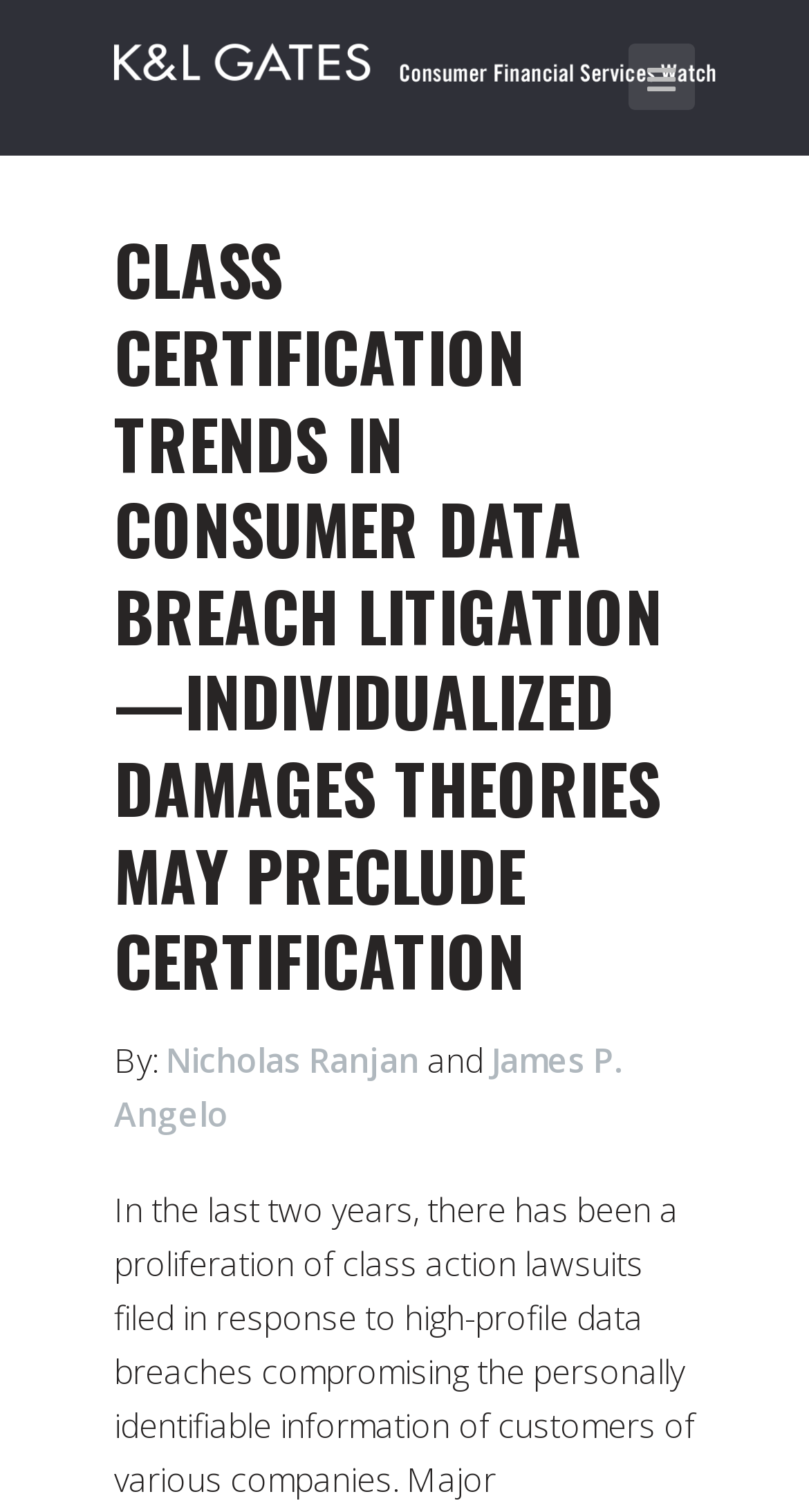Using the webpage screenshot and the element description title="mobile-btn", determine the bounding box coordinates. Specify the coordinates in the format (top-left x, top-left y, bottom-right x, bottom-right y) with values ranging from 0 to 1.

[0.777, 0.029, 0.859, 0.073]